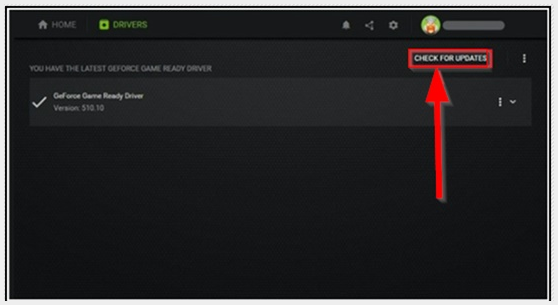Offer a detailed narrative of the scene depicted in the image.

The image displays the interface of the NVIDIA GeForce Experience application, specifically the "Drivers" section. The window confirms that the user has the latest GeForce Game Ready Driver installed, highlighting the driver version as 510.10. Prominently featured in the upper right corner is a bright red button labeled "CHECK FOR UPDATES," directed by an arrow, emphasizing the option for users to verify if there is a newer version available. This visual aid is crucial for gamers to ensure optimal performance and compatibility, particularly with demanding games such as Destiny 2, which may encounter issues if drivers are outdated. The dark background of the interface accentuates the important information and action items, making it easy to identify necessary updates.